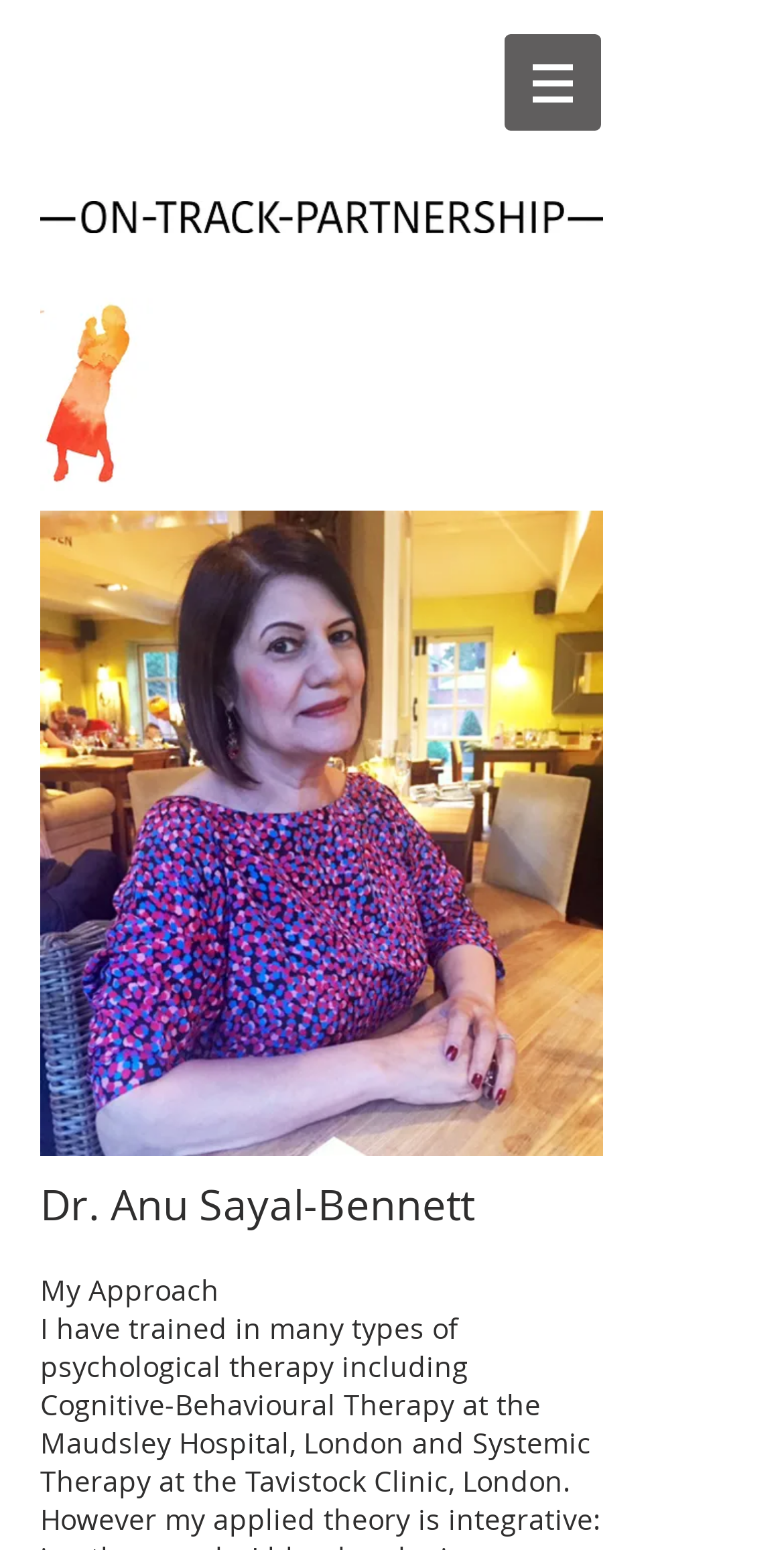Answer briefly with one word or phrase:
What is the name of the psychologist?

Dr. Anu Sayal-Bennett